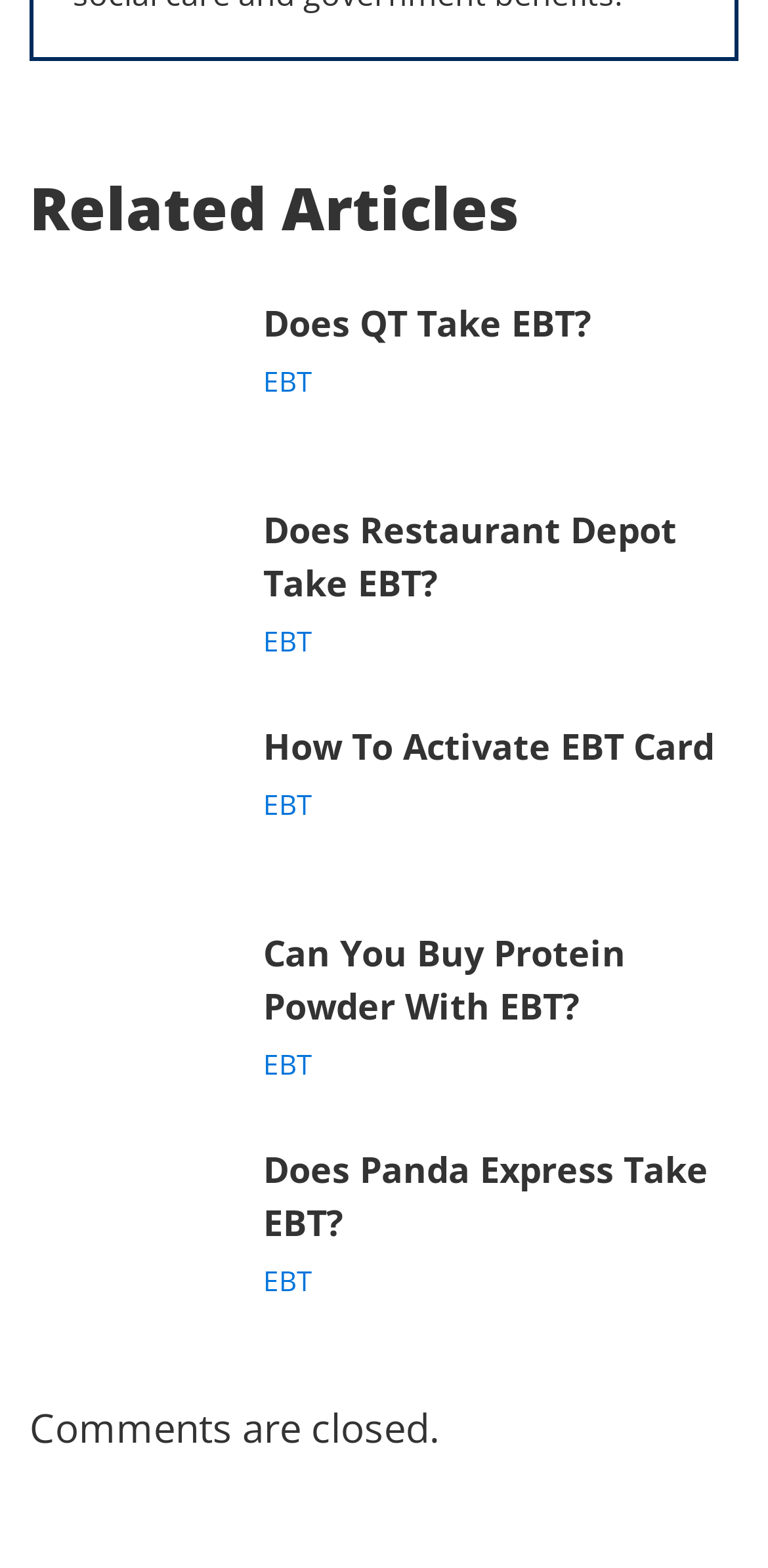Answer this question in one word or a short phrase: Is the comments section open?

No